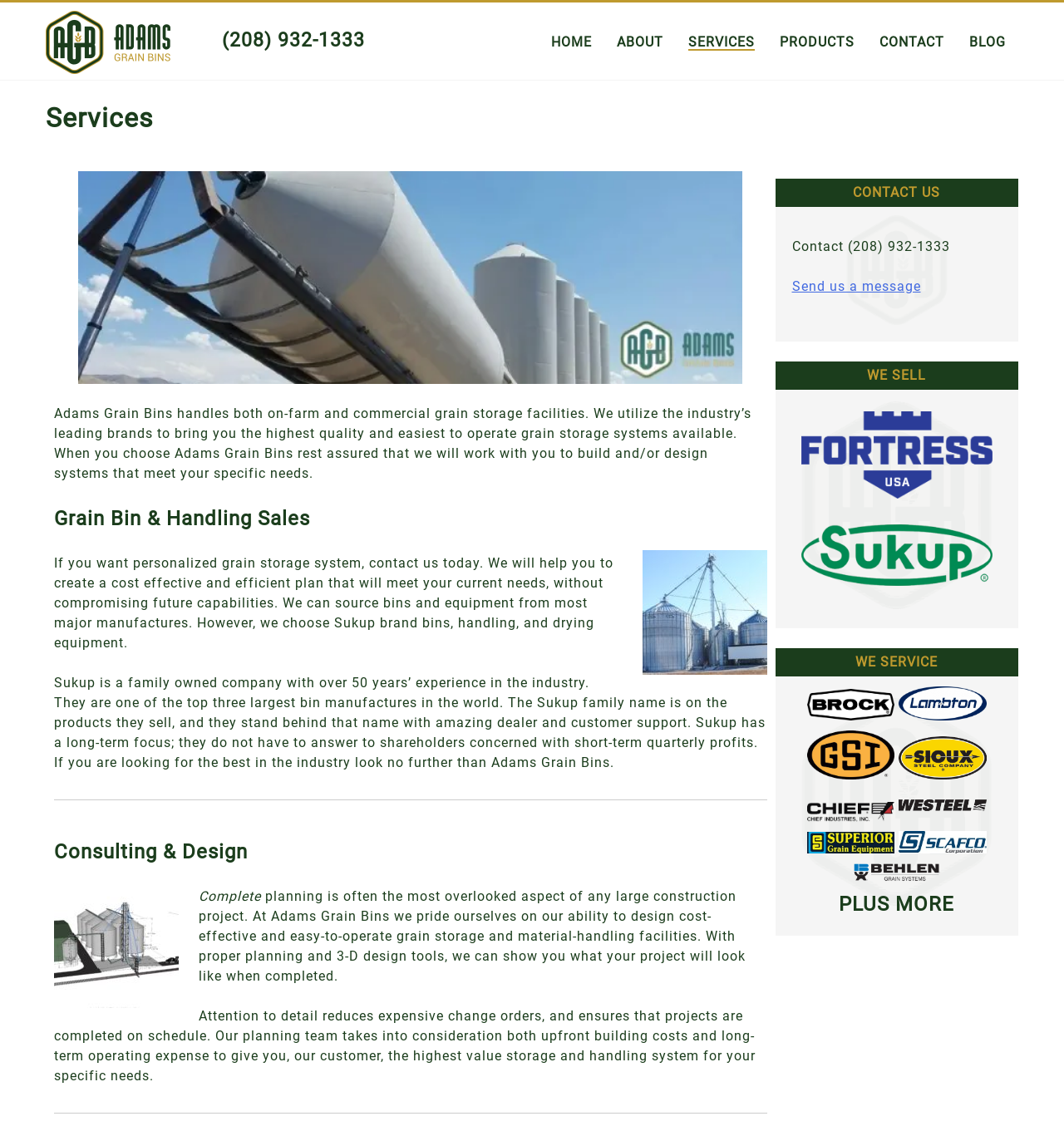Please locate the bounding box coordinates of the element that needs to be clicked to achieve the following instruction: "Send a message". The coordinates should be four float numbers between 0 and 1, i.e., [left, top, right, bottom].

[0.744, 0.246, 0.865, 0.26]